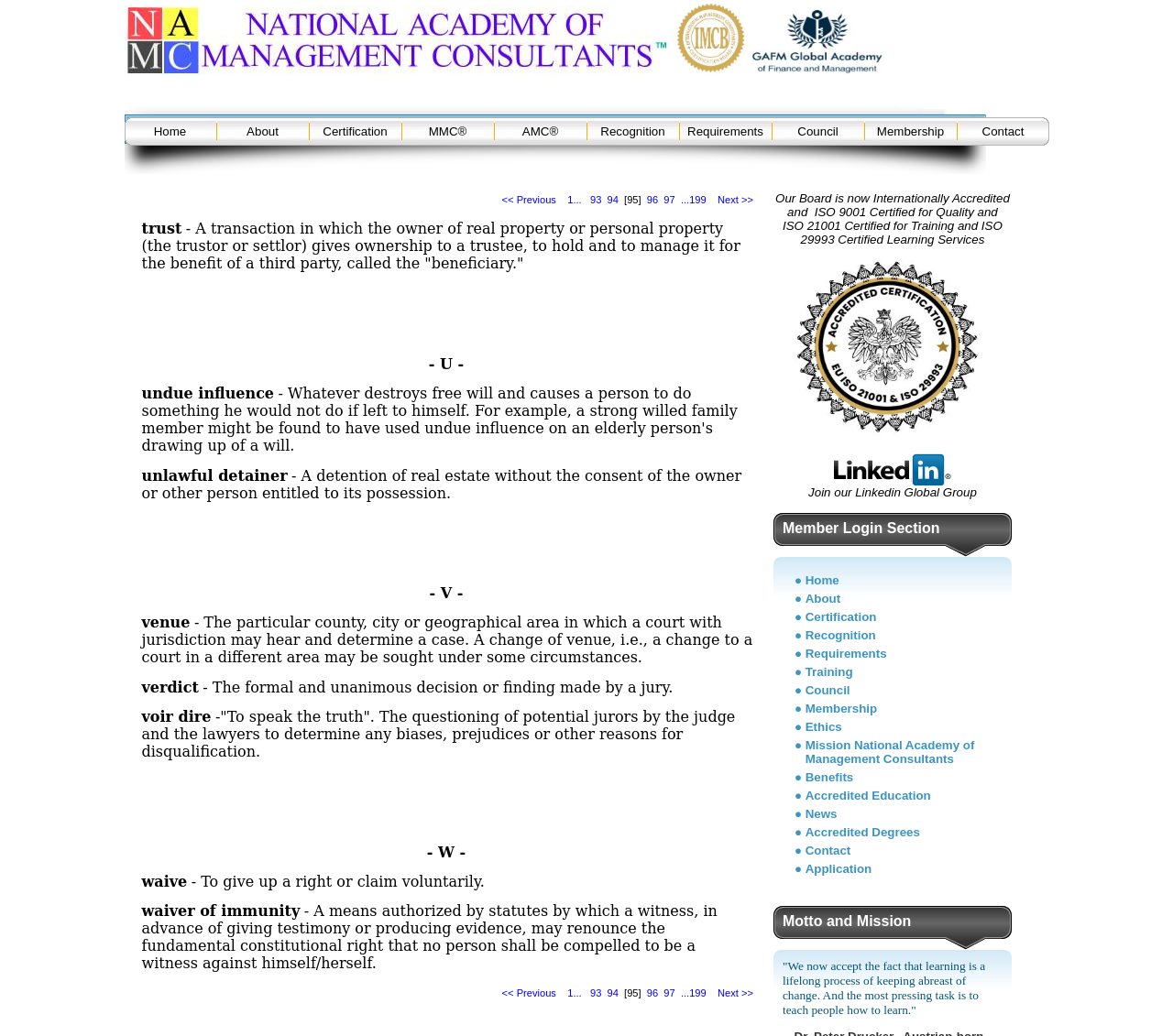How many links are in the top navigation menu?
Using the picture, provide a one-word or short phrase answer.

9